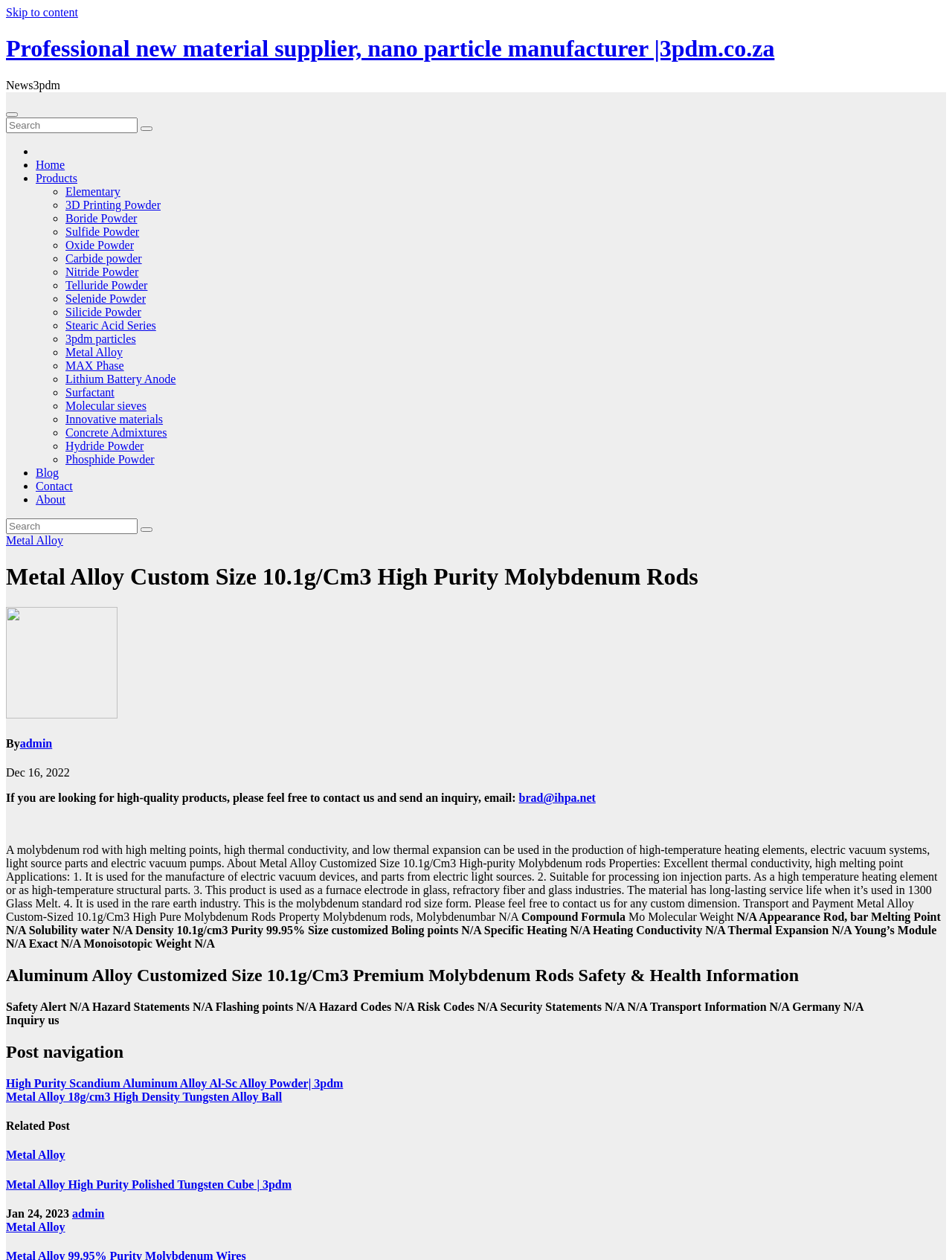Highlight the bounding box coordinates of the element that should be clicked to carry out the following instruction: "View Metal Alloy products". The coordinates must be given as four float numbers ranging from 0 to 1, i.e., [left, top, right, bottom].

[0.069, 0.274, 0.129, 0.284]